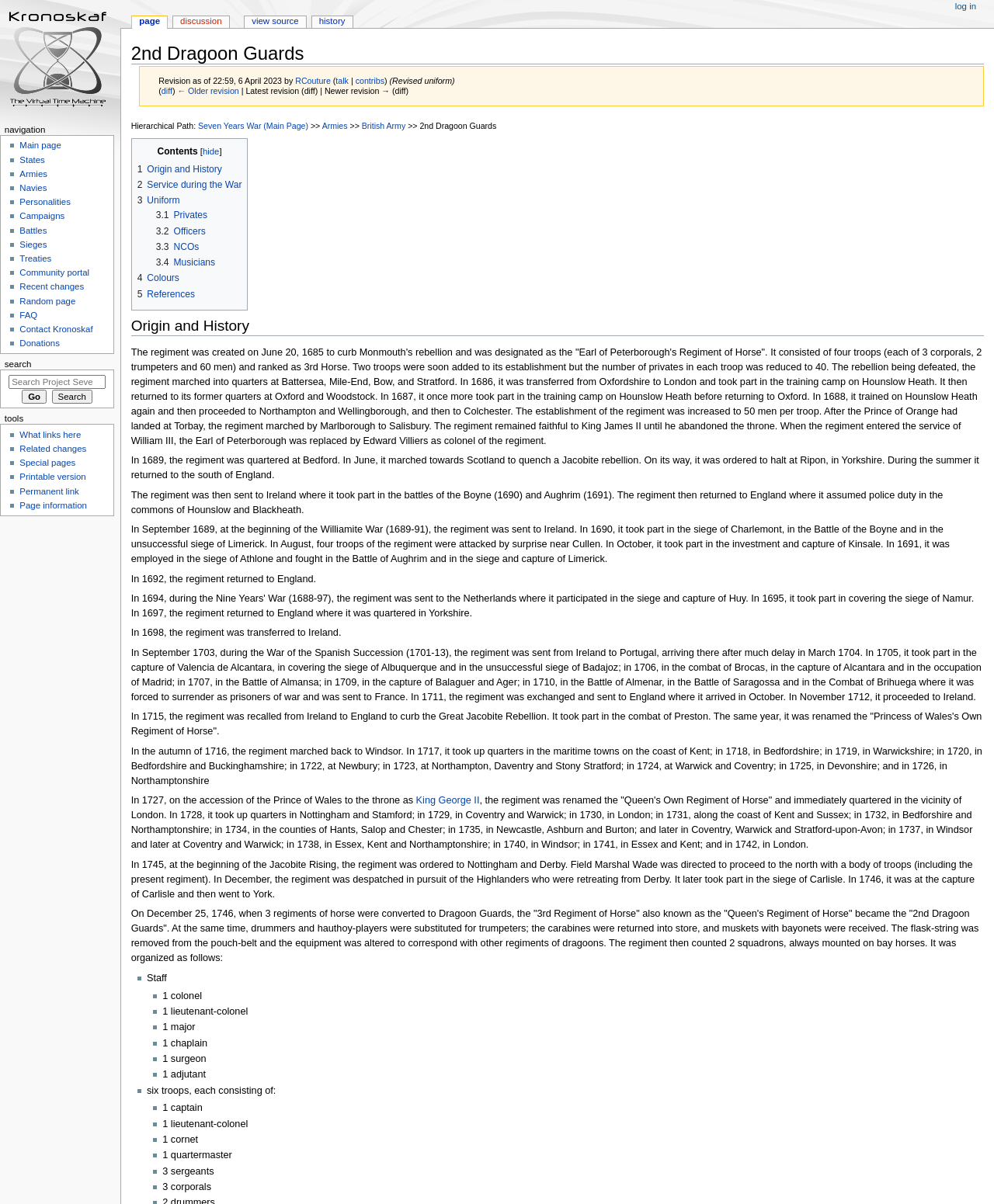Respond to the question with just a single word or phrase: 
Where did the regiment march to in 1688?

Northampton and Wellingborough